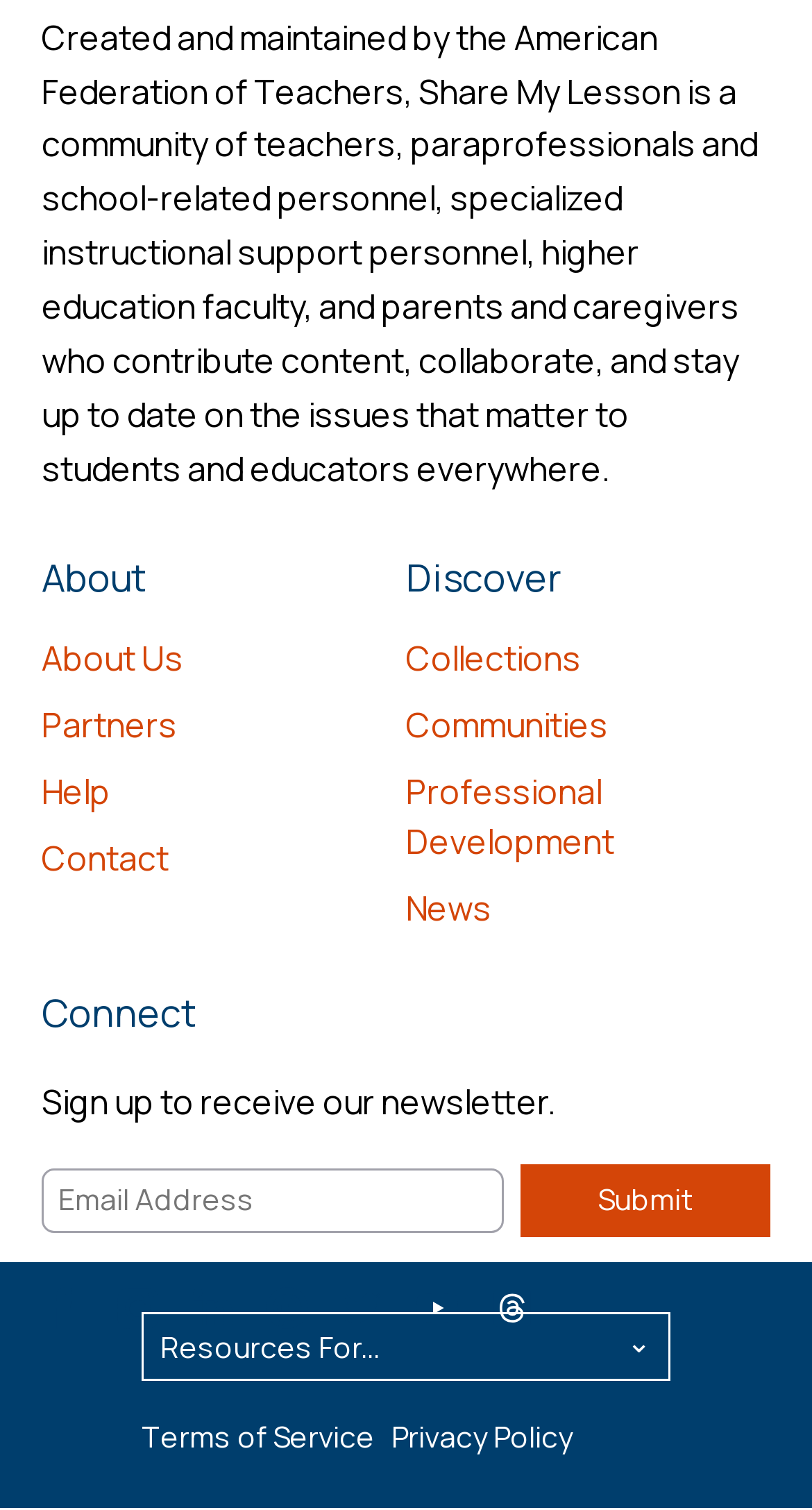Please answer the following question using a single word or phrase: 
What are the three main sections of the webpage?

About, Discover, Connect